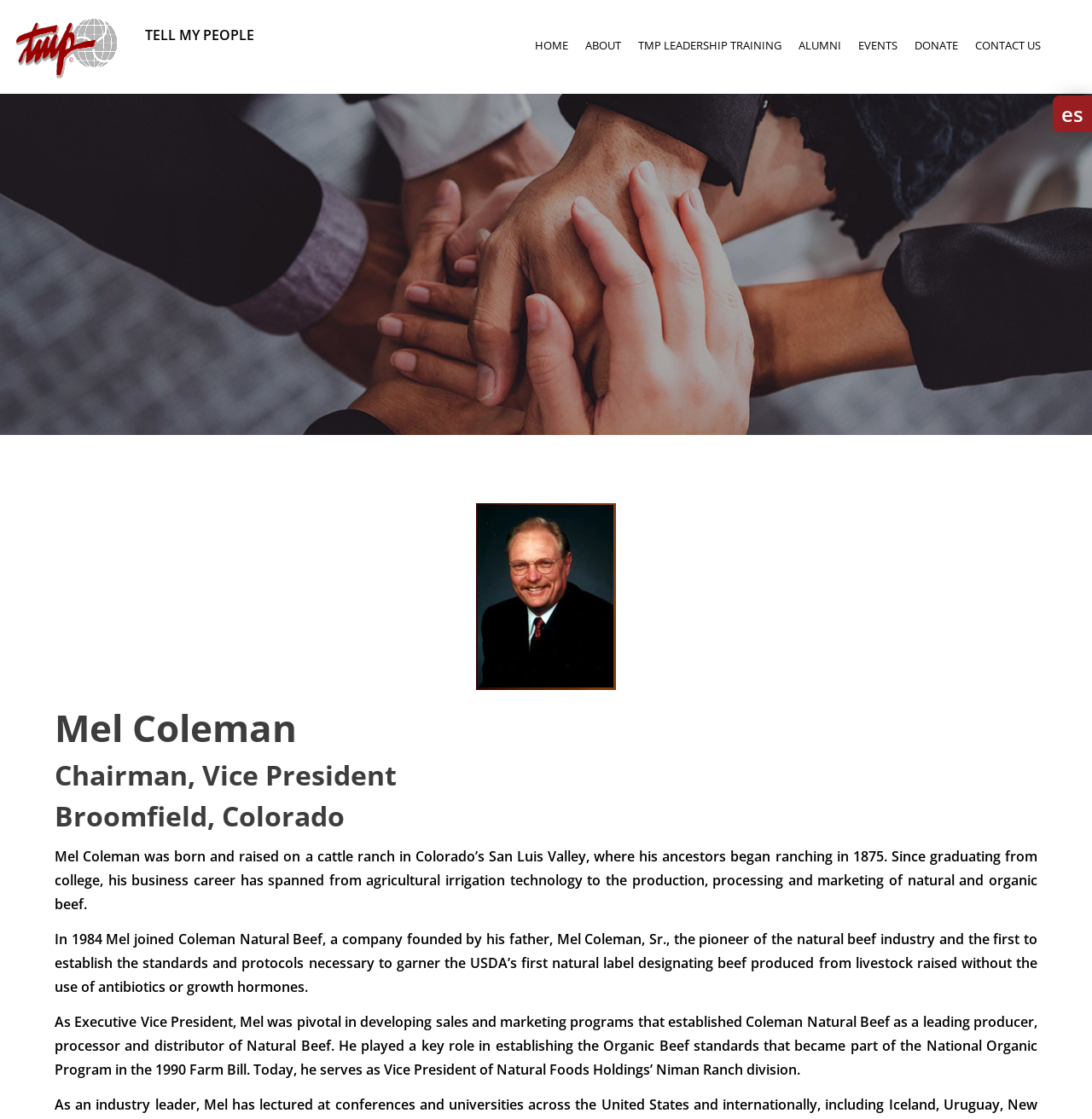What company did Mel Coleman join in 1984?
Your answer should be a single word or phrase derived from the screenshot.

Coleman Natural Beef